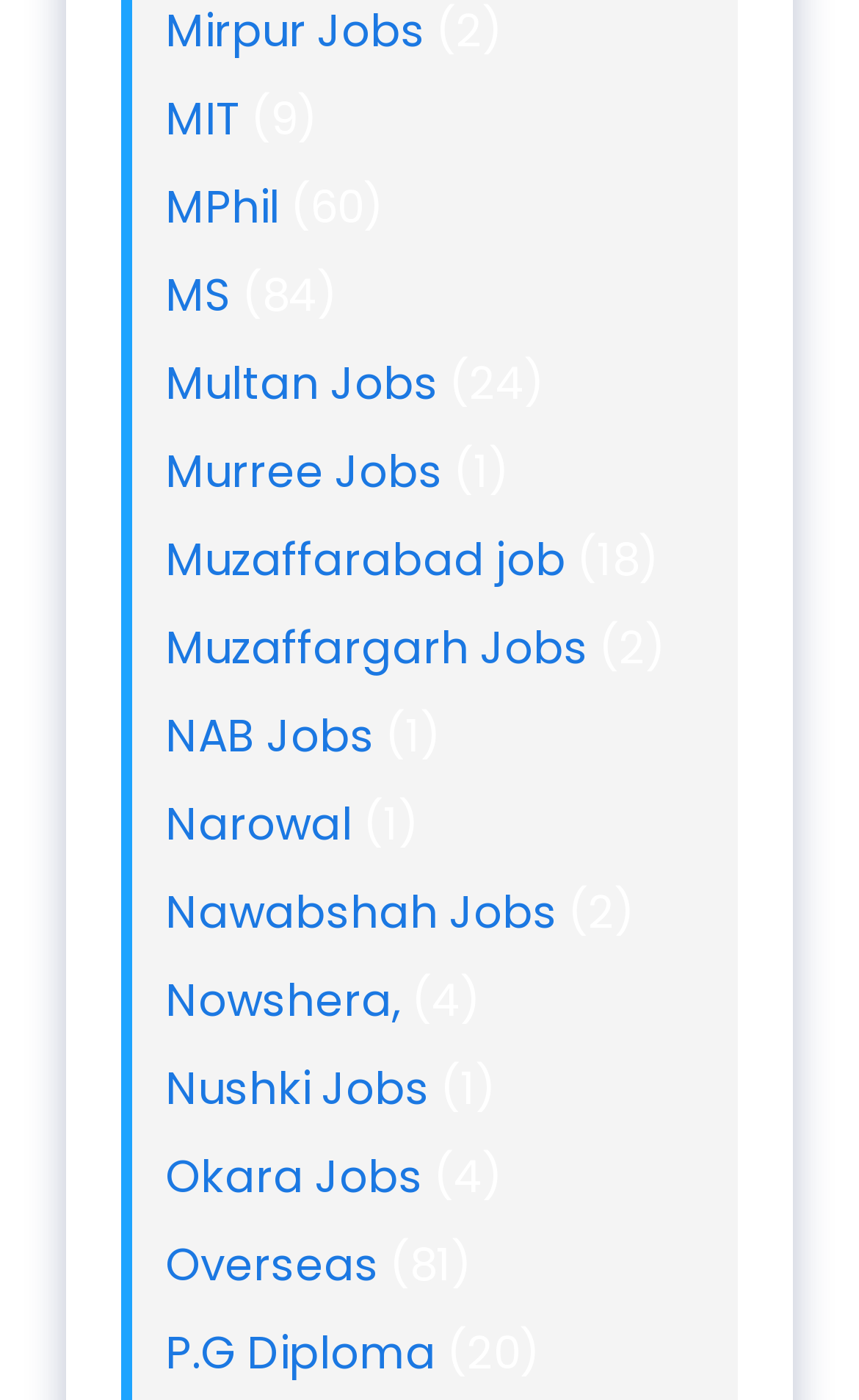Is there a job category for 'Multan'?
From the image, provide a succinct answer in one word or a short phrase.

Yes